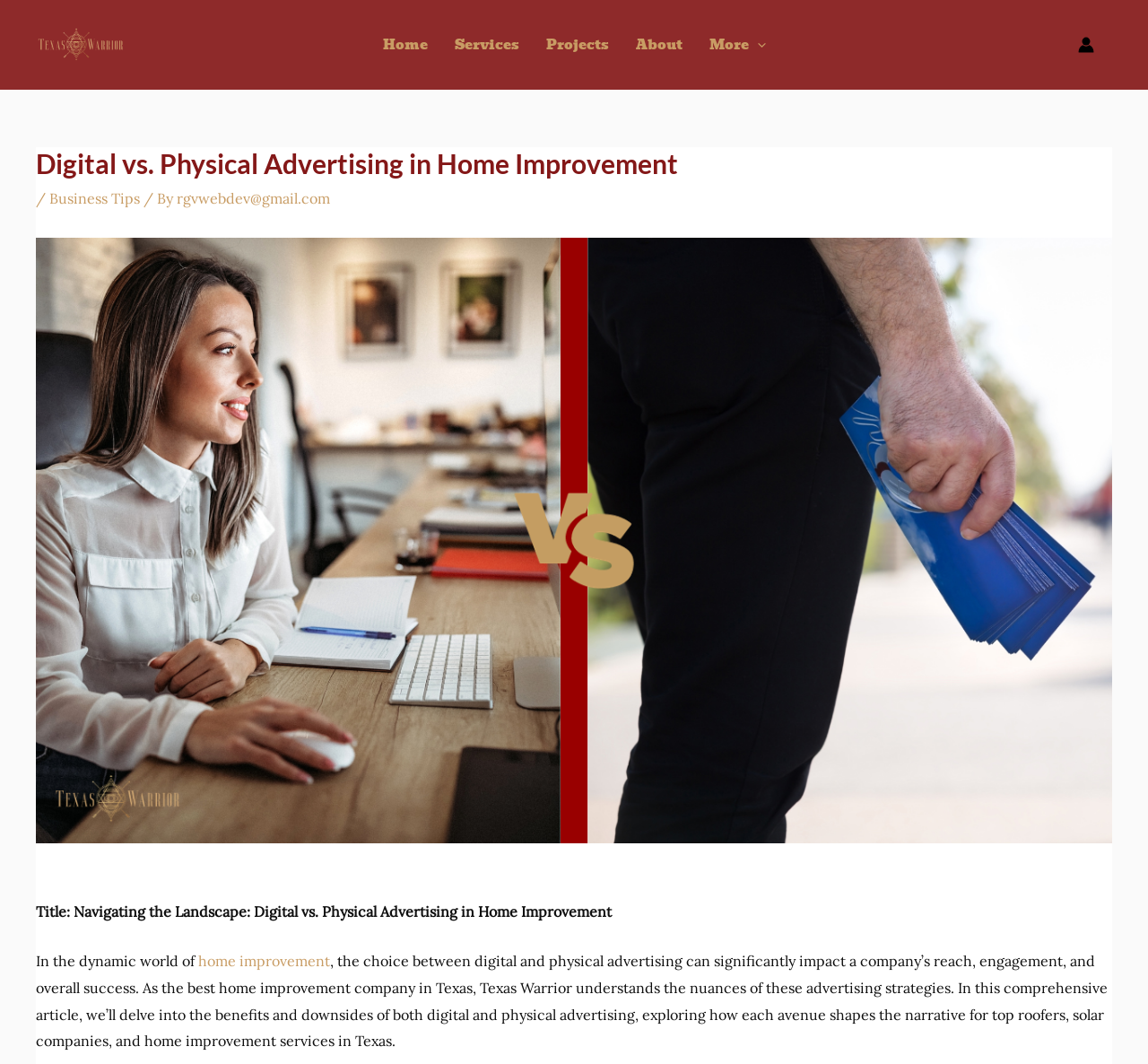Show the bounding box coordinates of the region that should be clicked to follow the instruction: "Read the article by Ben Sweiry."

None